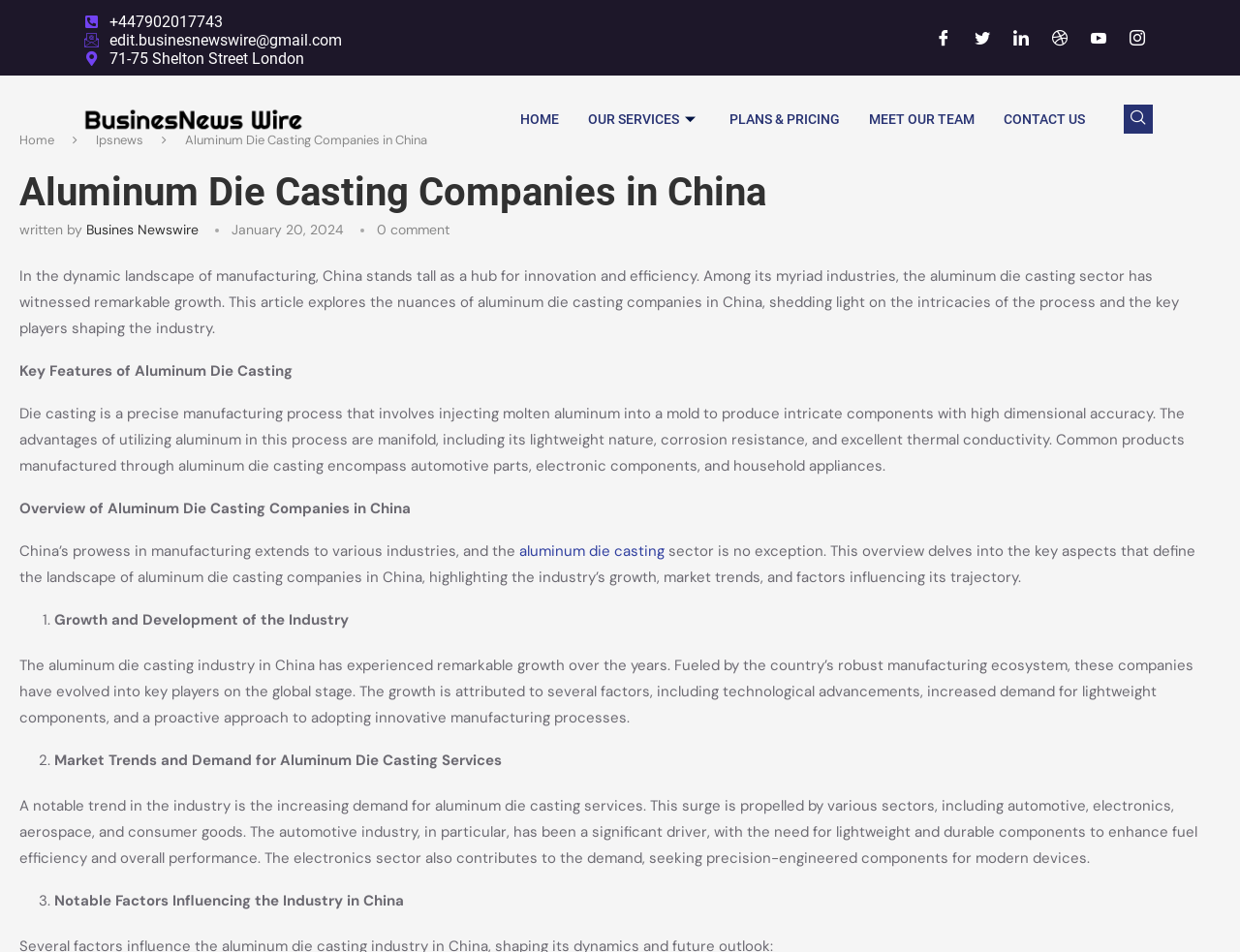What is the topic of the article?
Look at the image and respond with a one-word or short phrase answer.

Aluminum Die Casting Companies in China